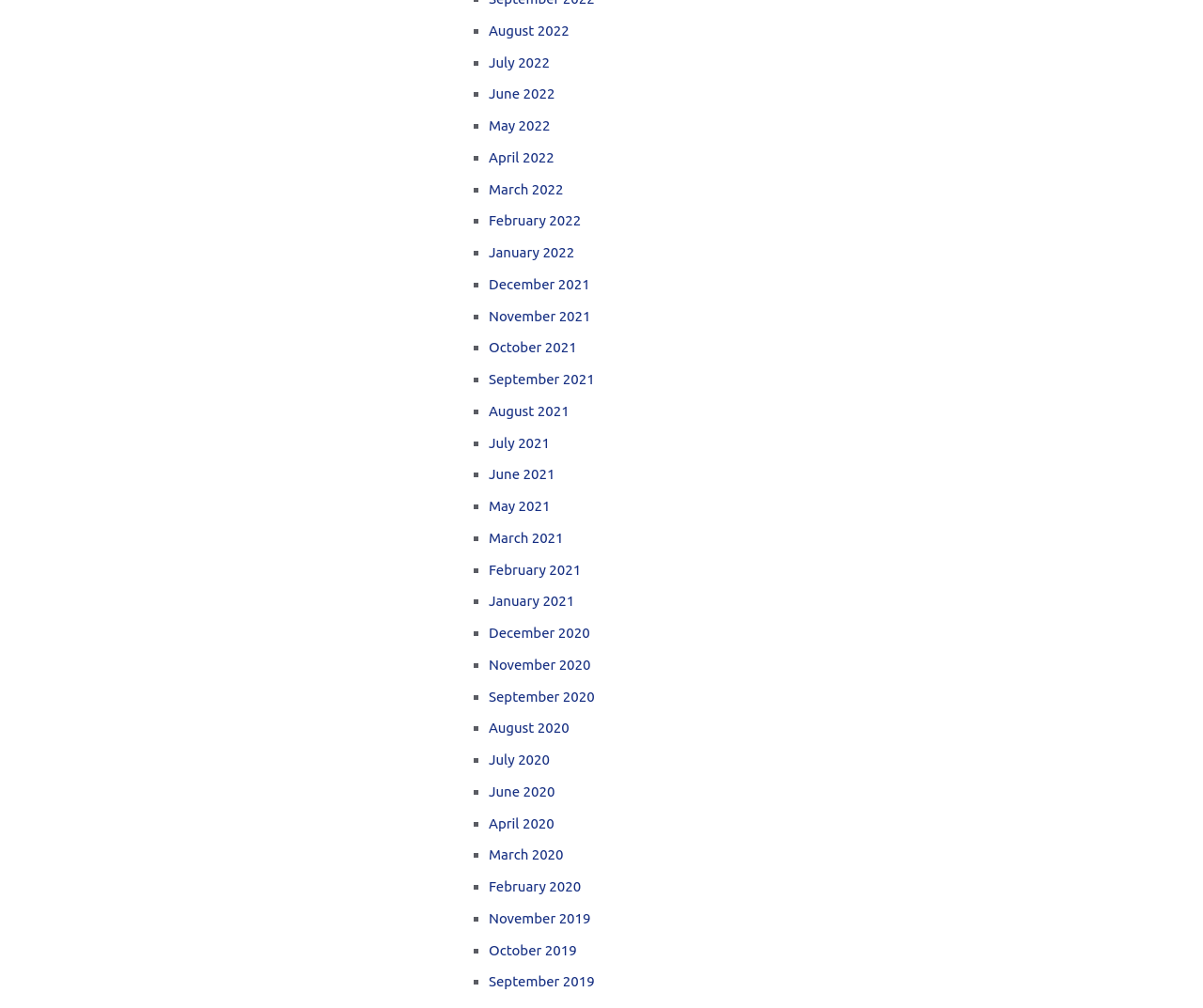Pinpoint the bounding box coordinates of the clickable area needed to execute the instruction: "View August 2022". The coordinates should be specified as four float numbers between 0 and 1, i.e., [left, top, right, bottom].

[0.406, 0.022, 0.473, 0.038]